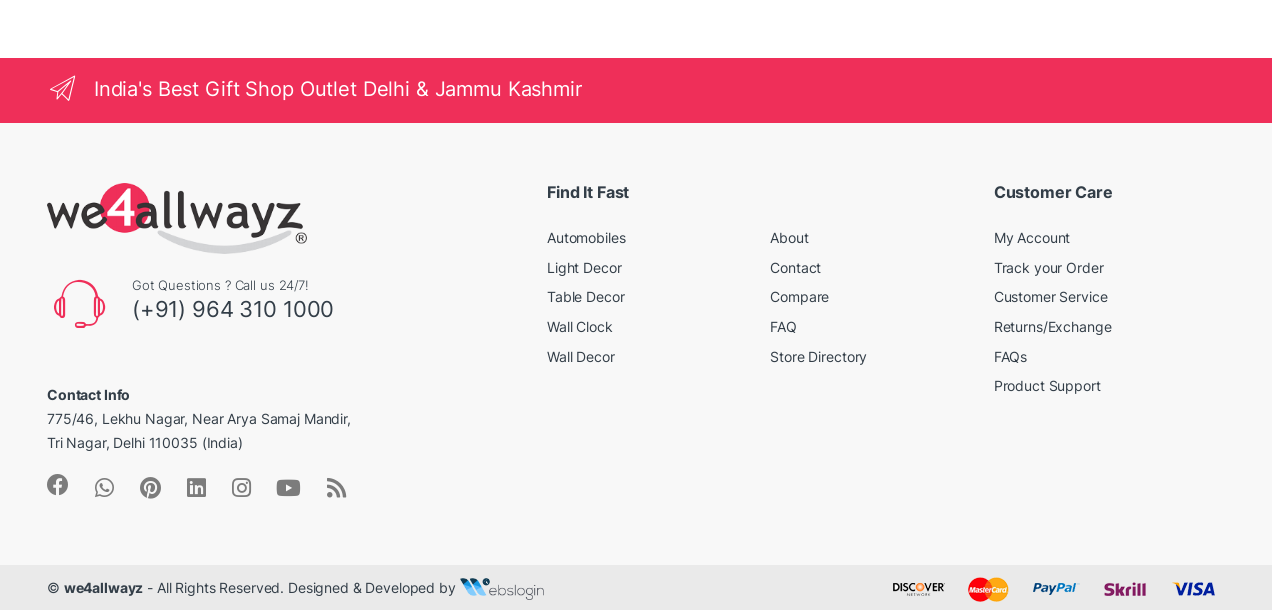Determine the bounding box coordinates of the clickable element to complete this instruction: "Visit the About page". Provide the coordinates in the format of four float numbers between 0 and 1, [left, top, right, bottom].

[0.602, 0.376, 0.632, 0.404]